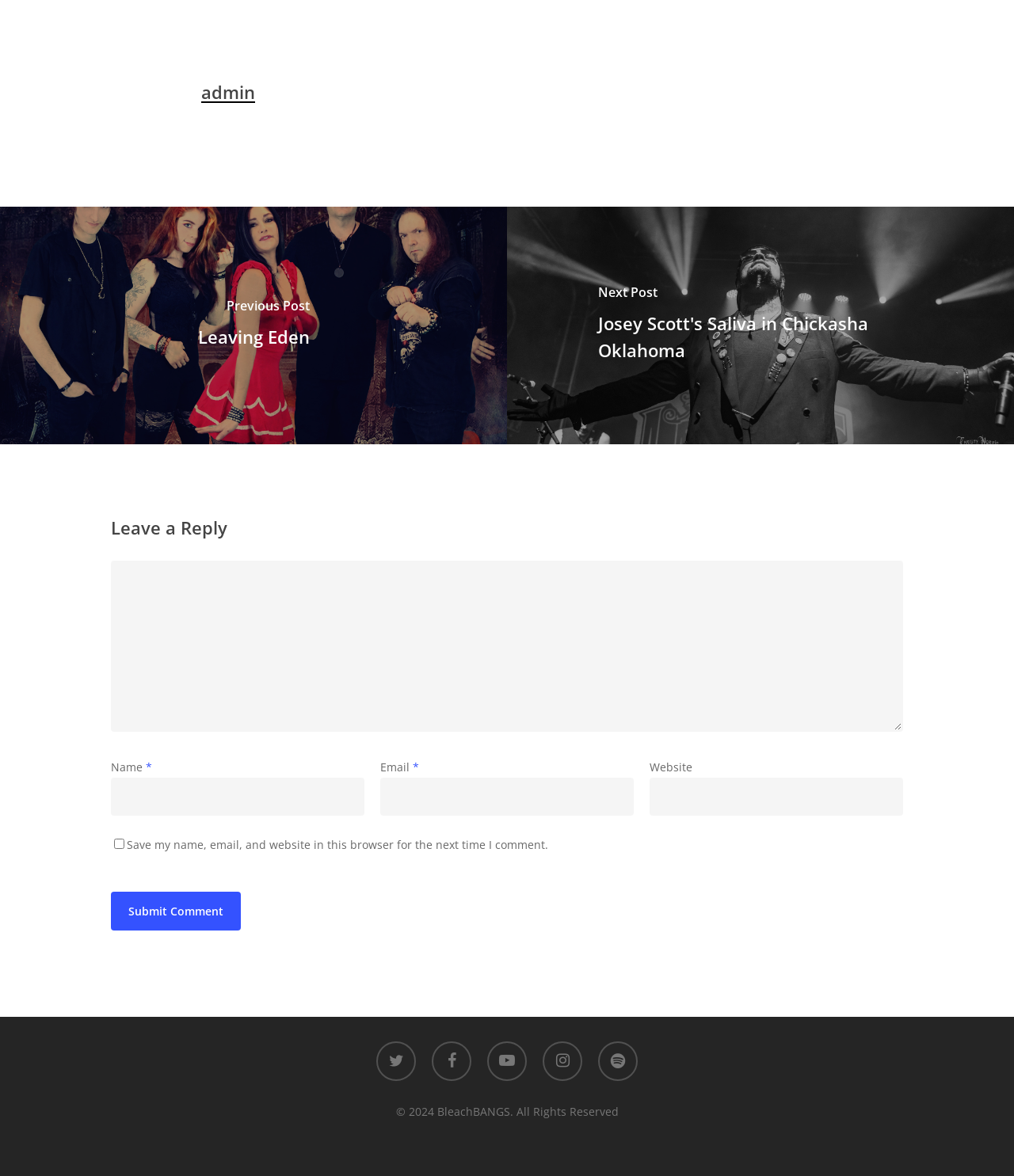Determine the bounding box coordinates of the clickable element to achieve the following action: 'Click on the 'admin' link'. Provide the coordinates as four float values between 0 and 1, formatted as [left, top, right, bottom].

[0.198, 0.068, 0.252, 0.089]